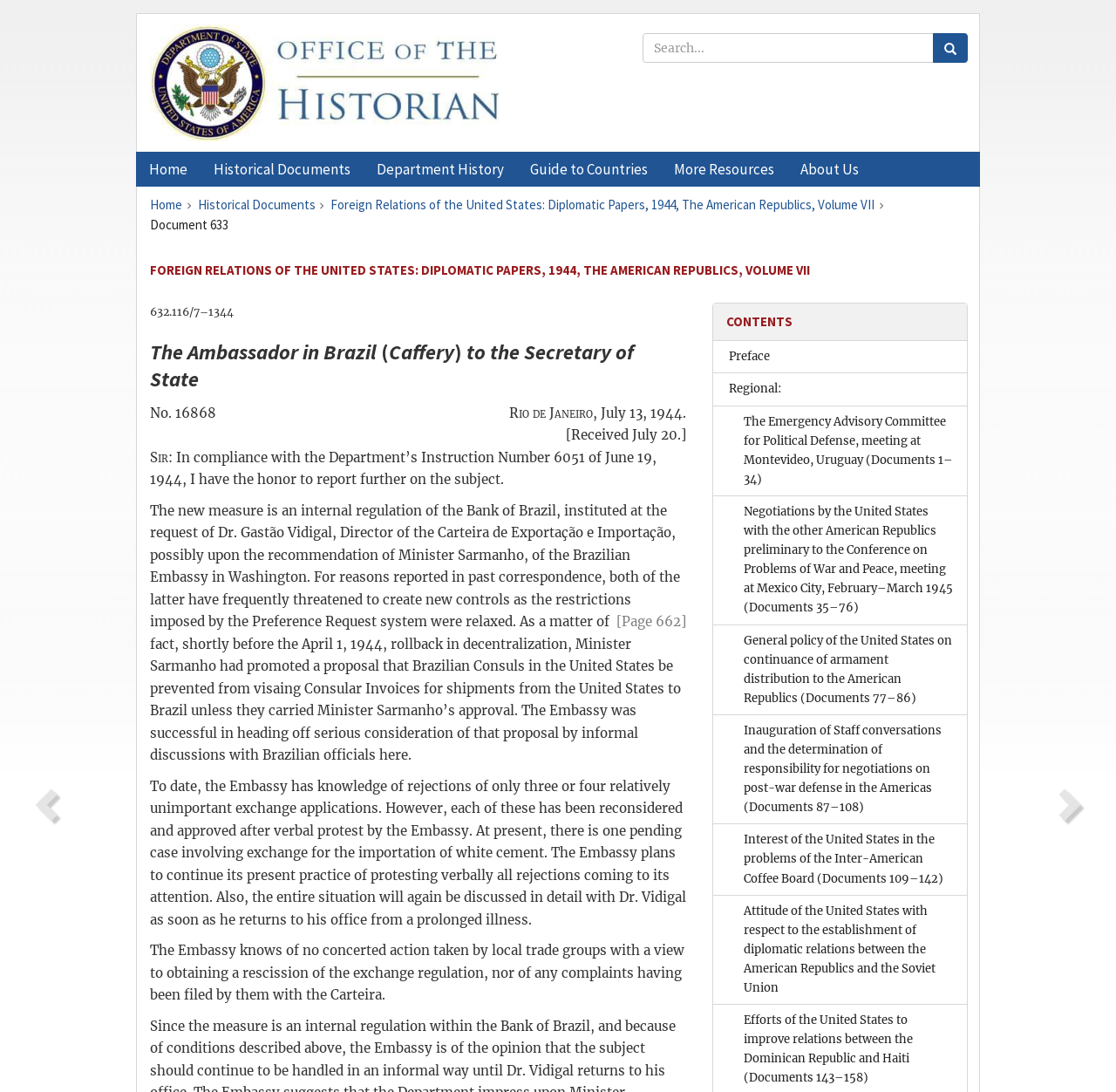What is the title of the document being displayed?
Using the visual information, reply with a single word or short phrase.

Document 633